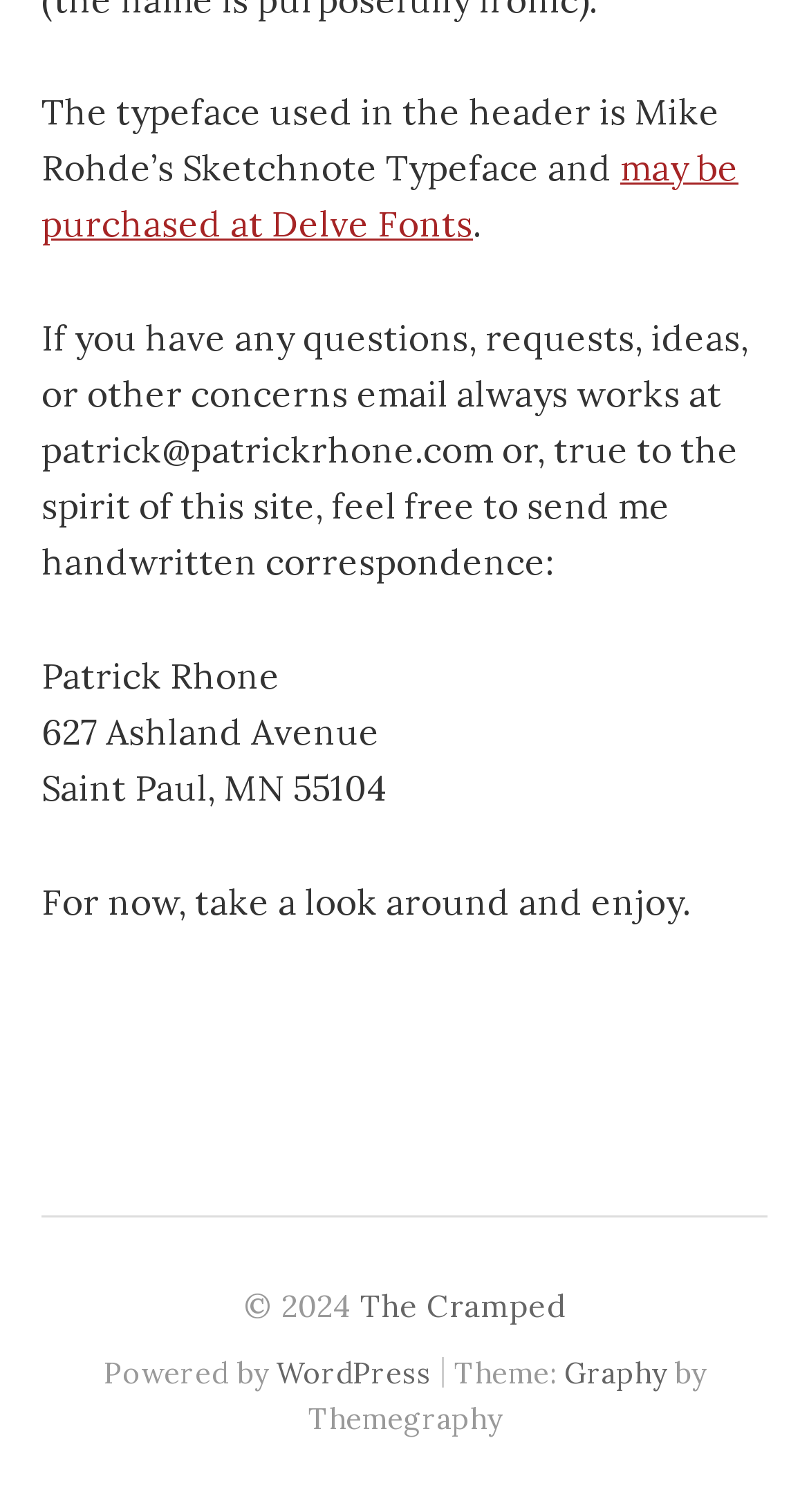Give a short answer to this question using one word or a phrase:
How can you contact the author?

Email or handwritten correspondence